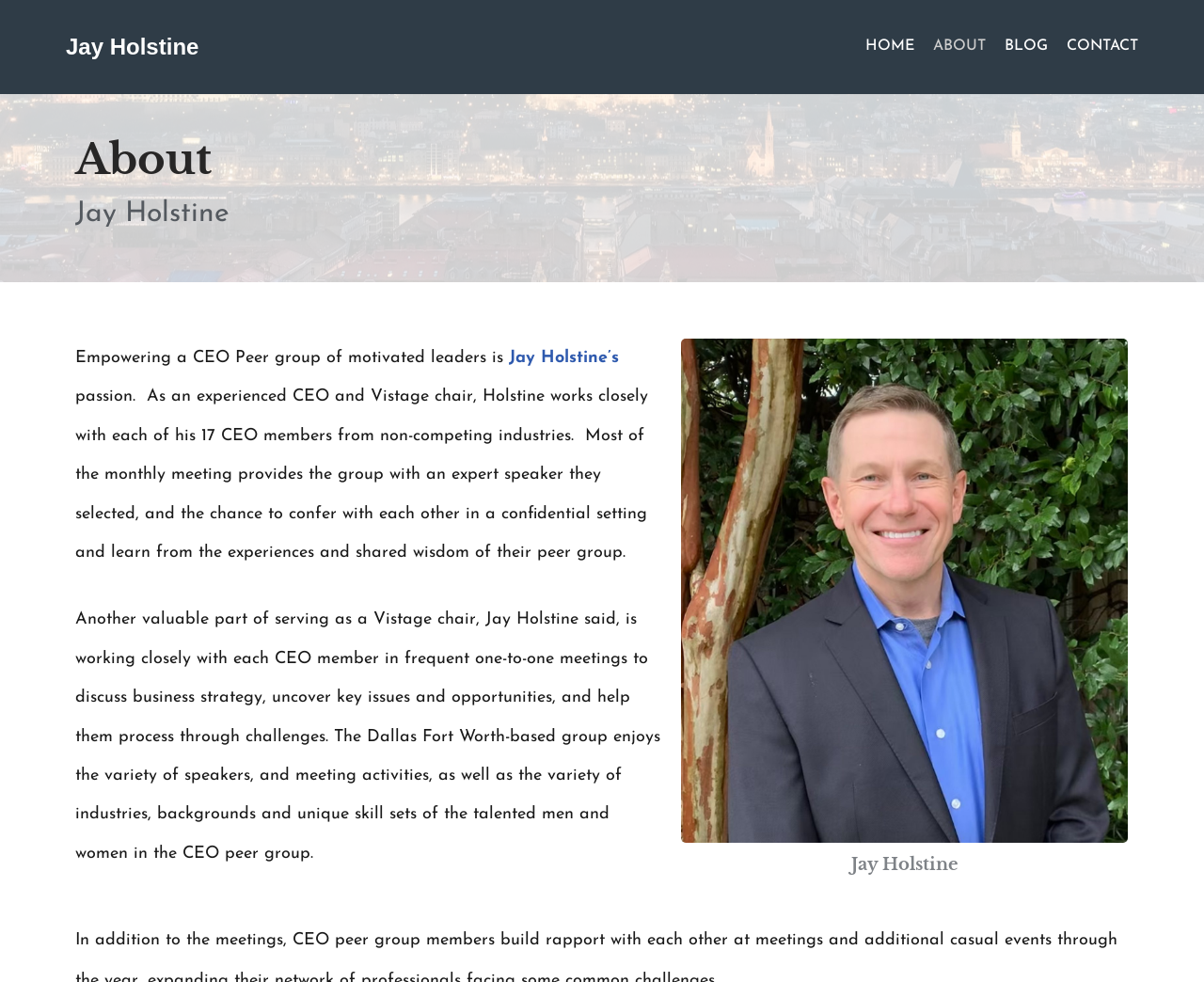Find the bounding box of the UI element described as follows: "Eio games".

None